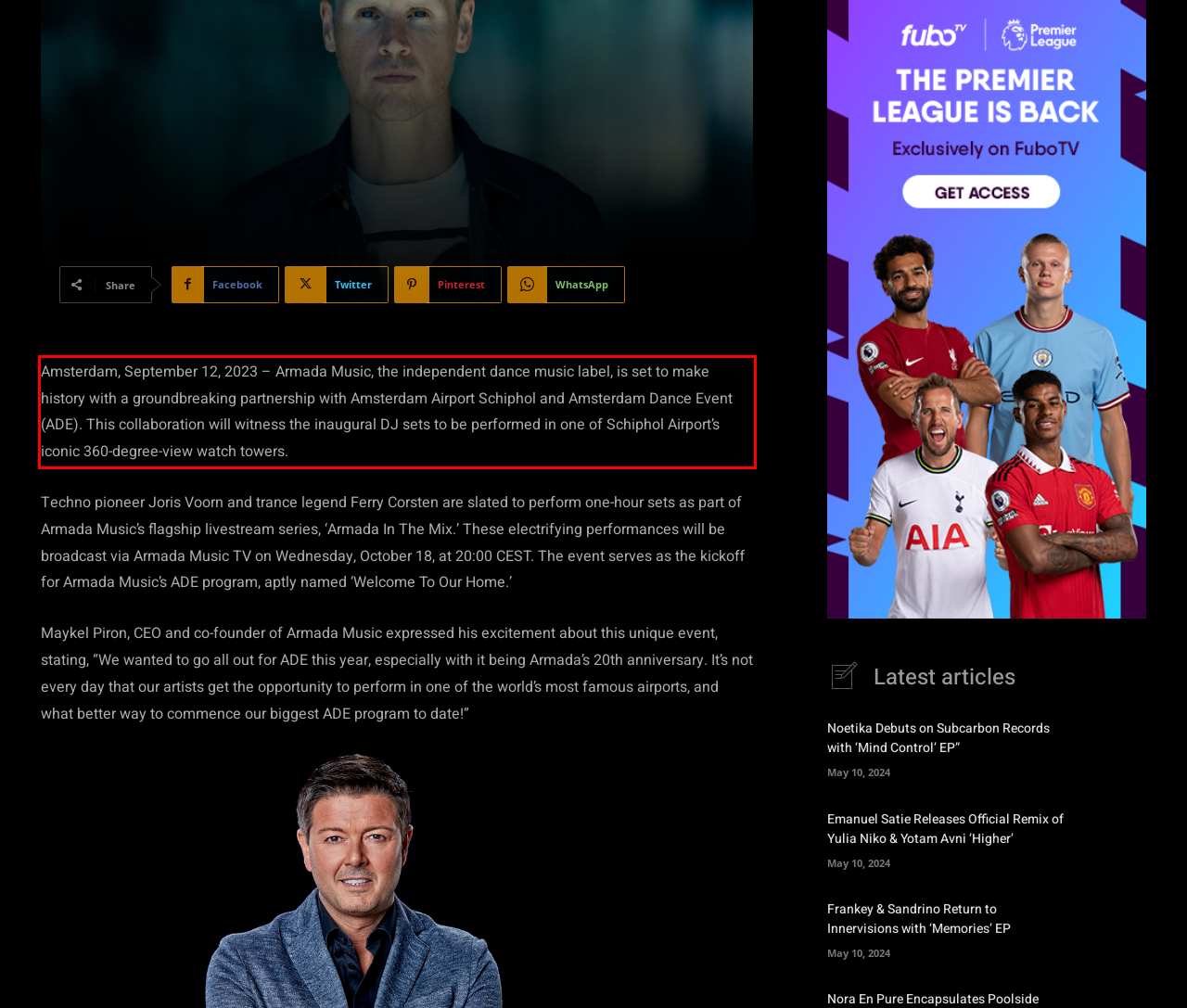Please identify and extract the text content from the UI element encased in a red bounding box on the provided webpage screenshot.

Amsterdam, September 12, 2023 – Armada Music, the independent dance music label, is set to make history with a groundbreaking partnership with Amsterdam Airport Schiphol and Amsterdam Dance Event (ADE). This collaboration will witness the inaugural DJ sets to be performed in one of Schiphol Airport’s iconic 360-degree-view watch towers.